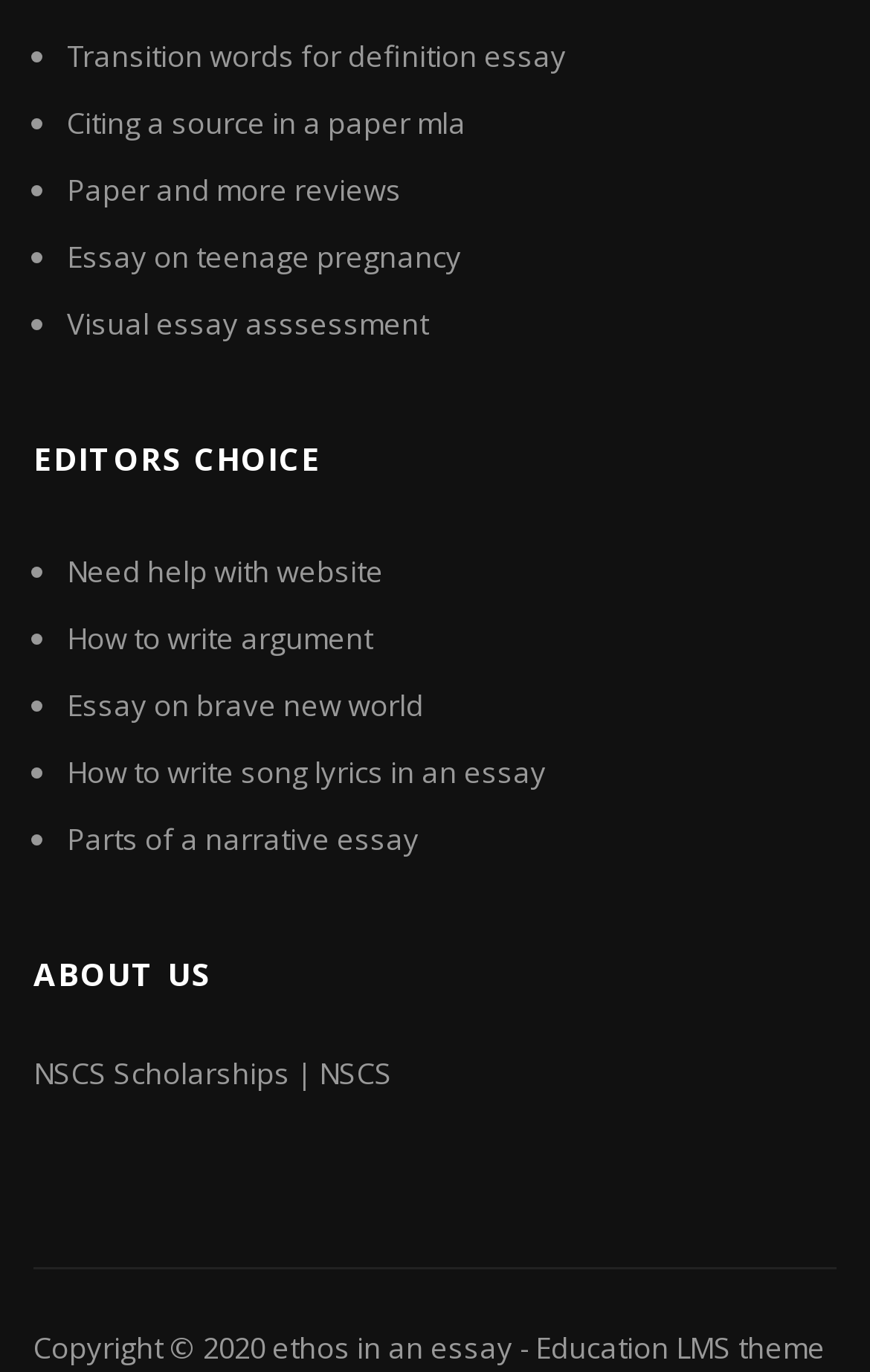Please predict the bounding box coordinates of the element's region where a click is necessary to complete the following instruction: "View 'EDITORS CHOICE'". The coordinates should be represented by four float numbers between 0 and 1, i.e., [left, top, right, bottom].

[0.038, 0.302, 0.962, 0.367]